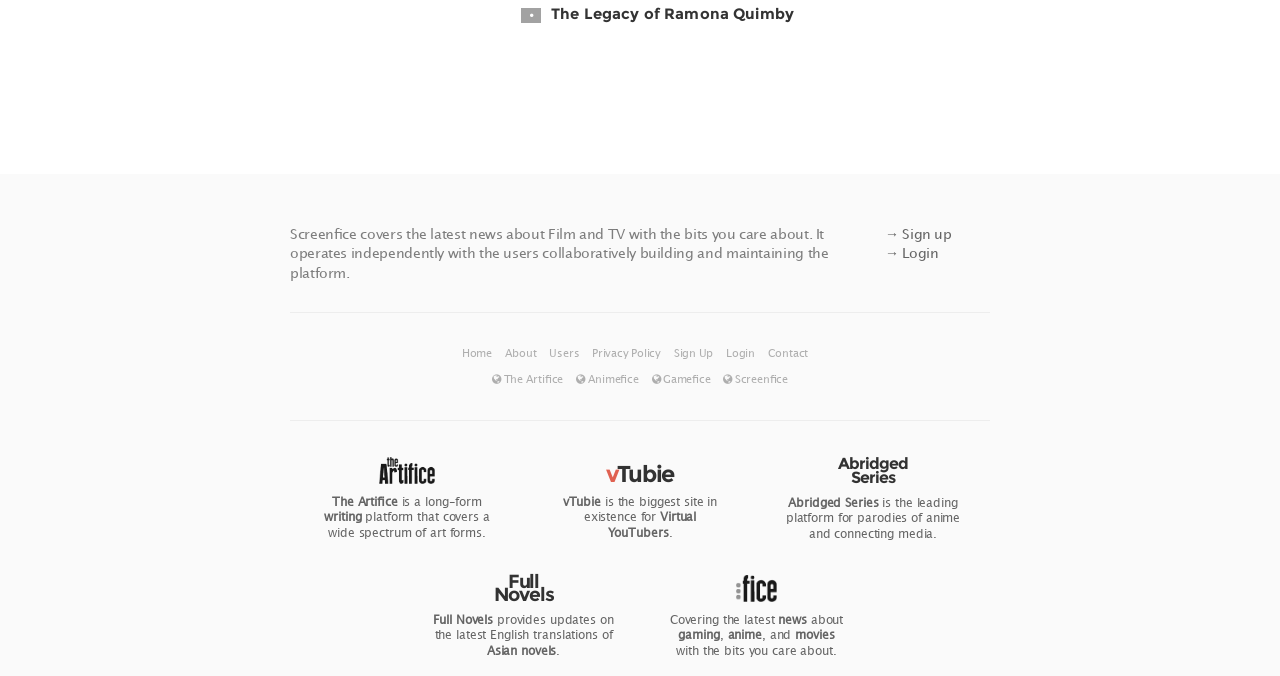What is the name of the platform that covers a wide spectrum of art forms?
Look at the image and answer the question with a single word or phrase.

The Artifice